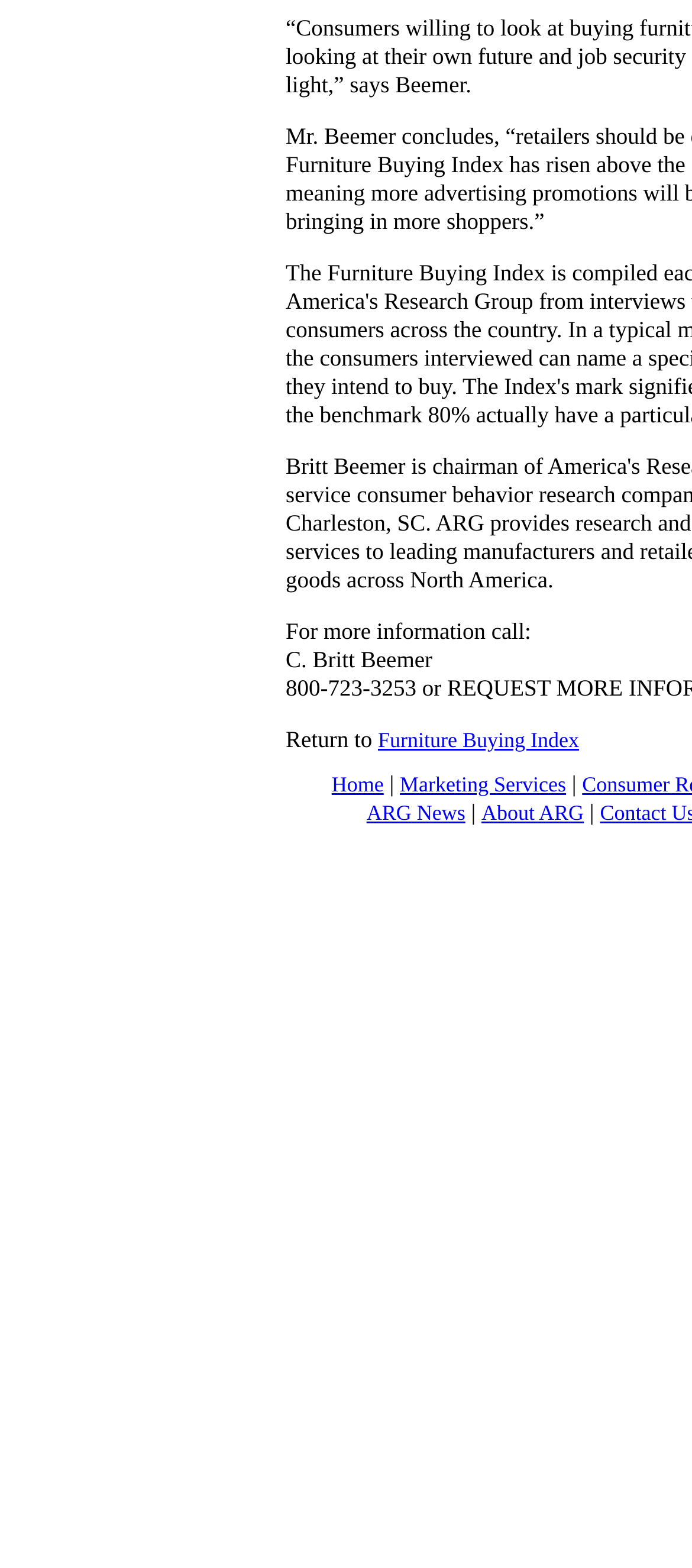Determine the bounding box coordinates of the UI element described by: "Home".

[0.479, 0.492, 0.554, 0.508]